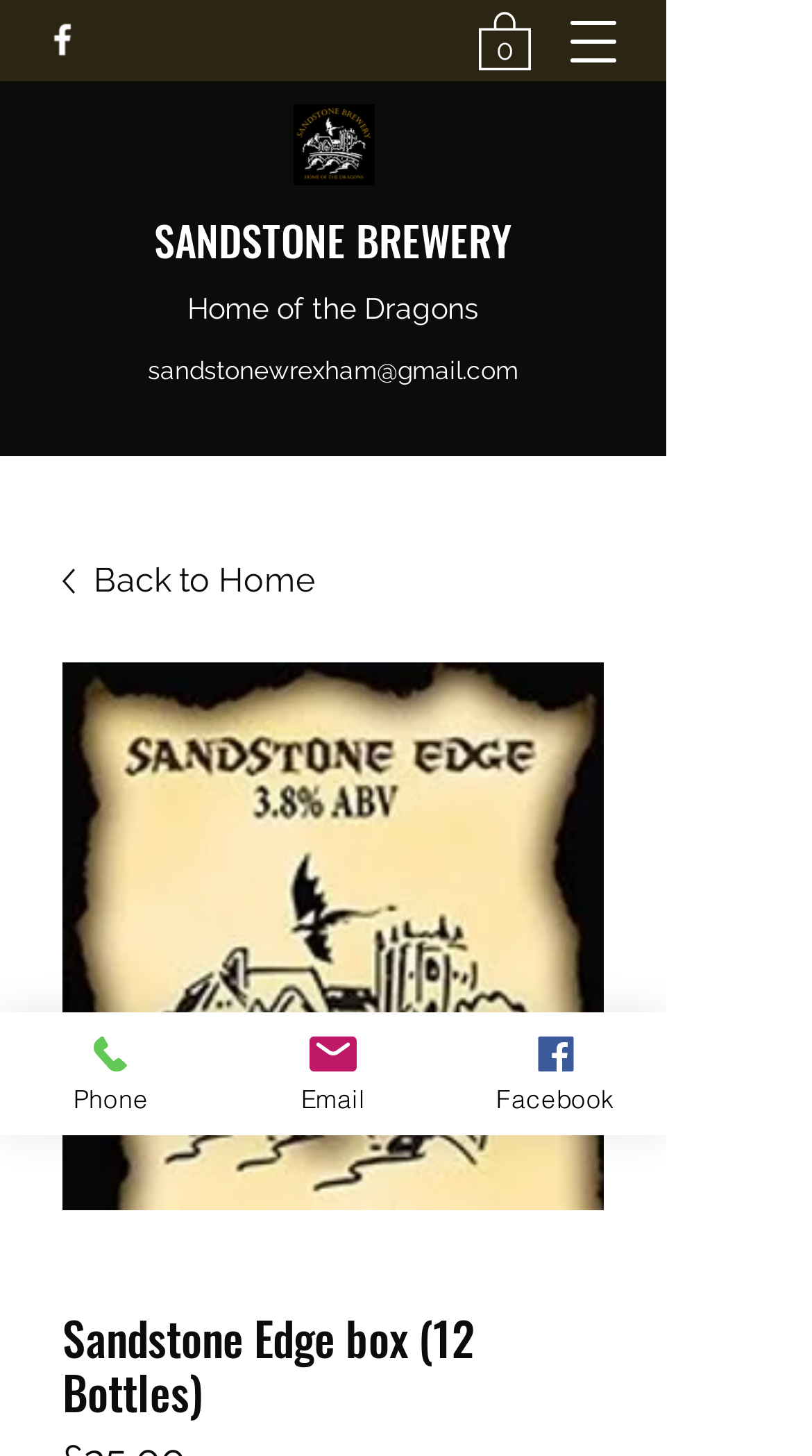What are the social media links available?
Could you please answer the question thoroughly and with as much detail as possible?

I found the social media links by looking at the list with the text 'Social Bar' and the link with the text 'Facebook'.